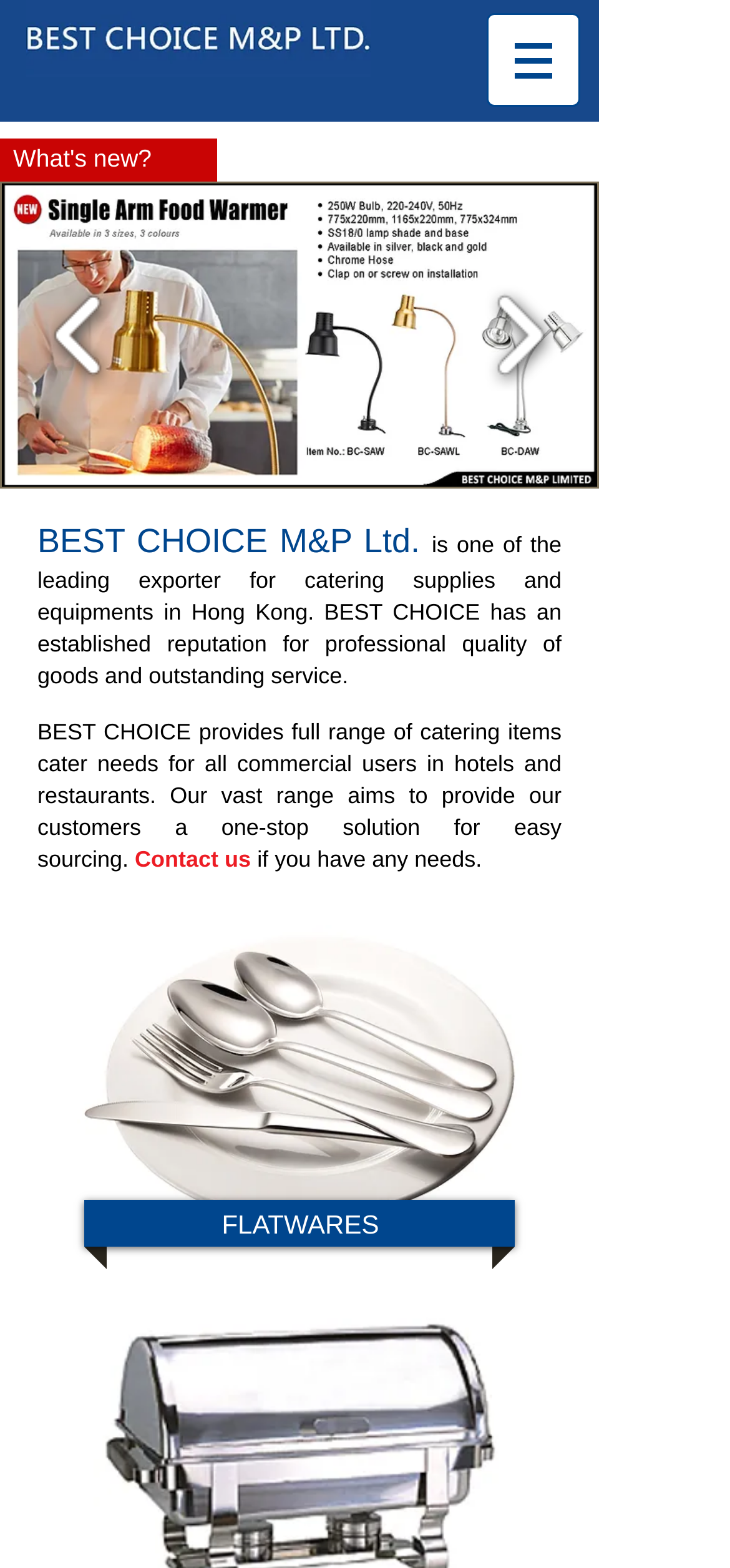Given the description "FLATWARES", provide the bounding box coordinates of the corresponding UI element.

[0.304, 0.772, 0.519, 0.791]